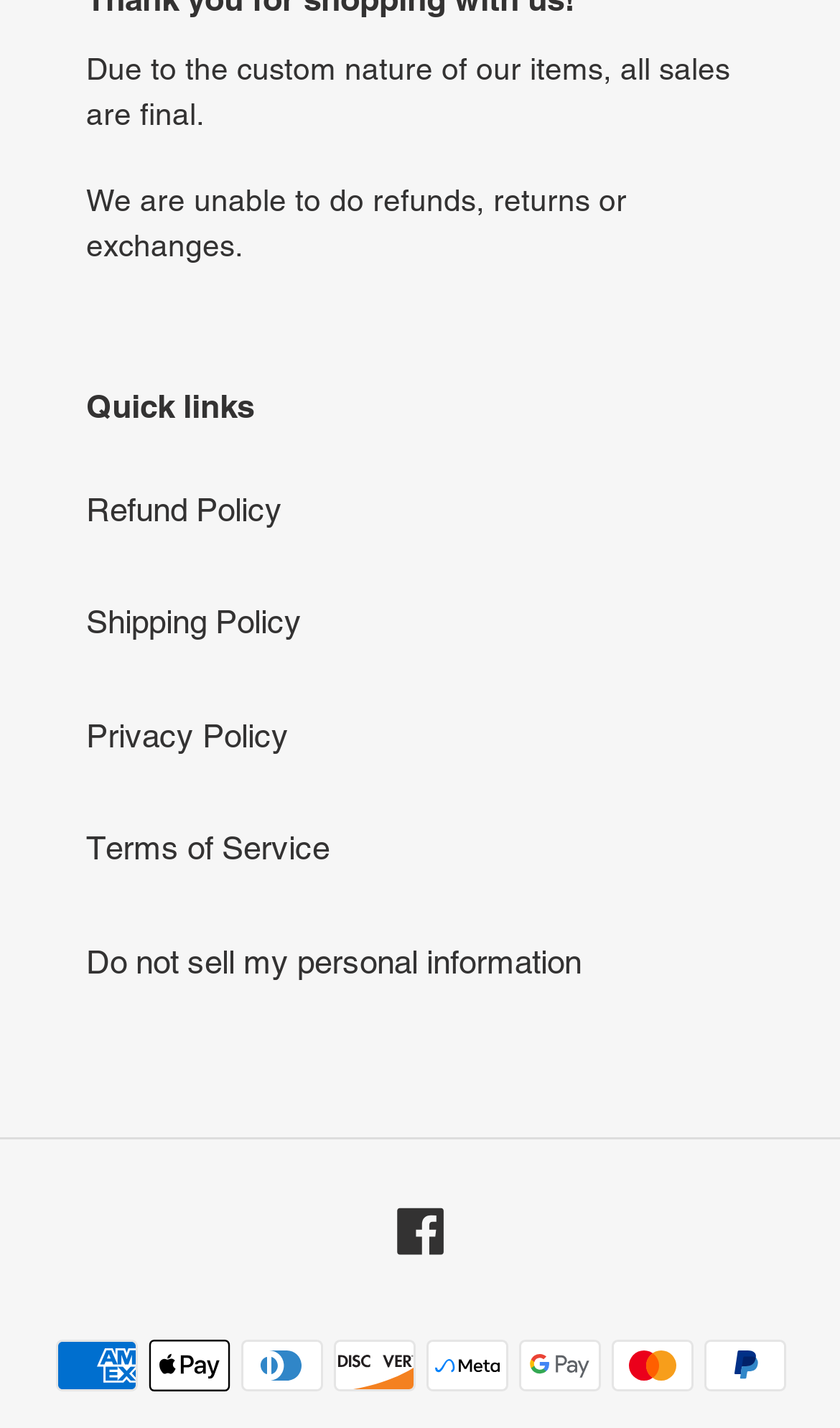Please answer the following query using a single word or phrase: 
What social media platform is linked?

Facebook